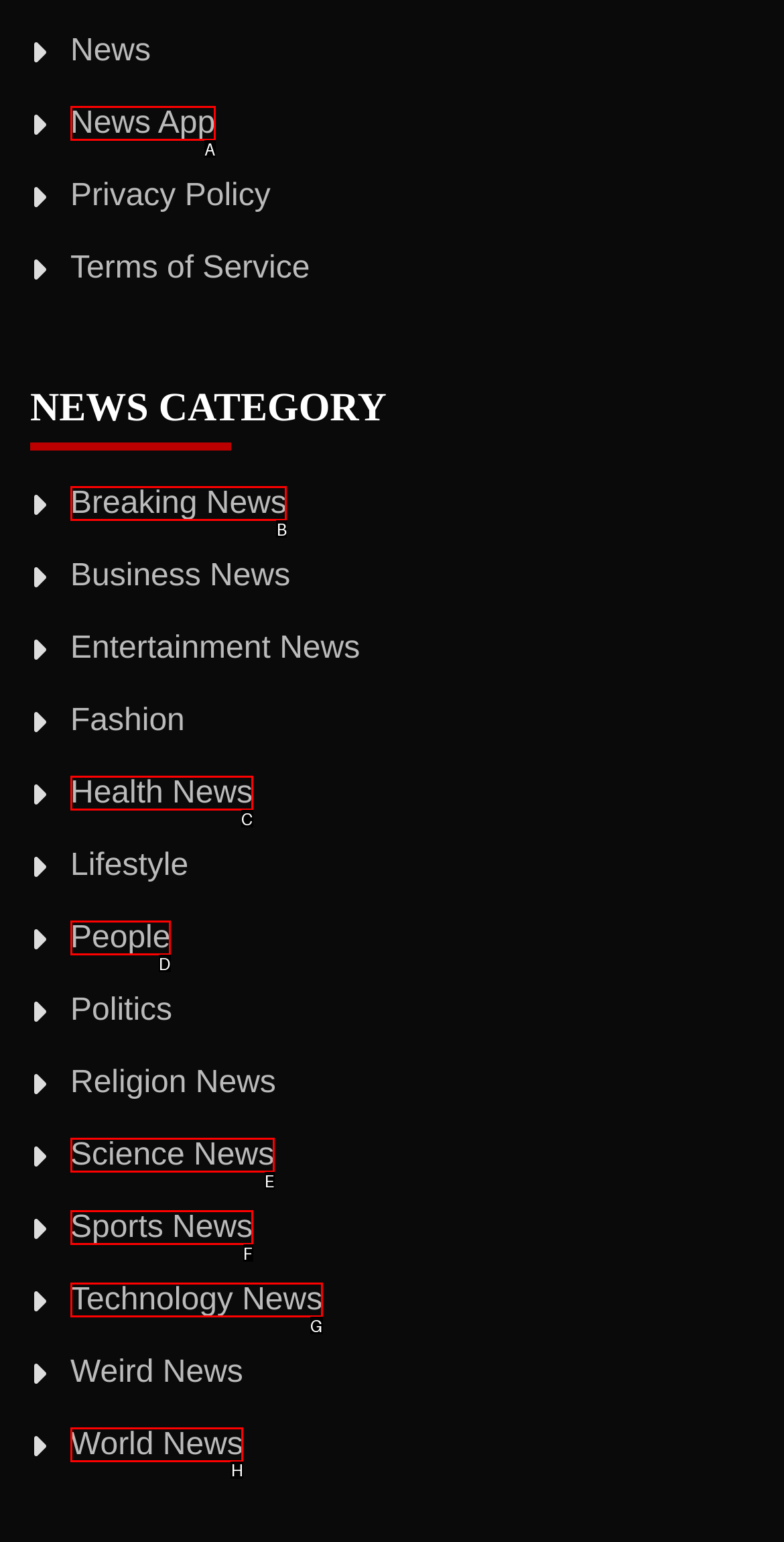Tell me the correct option to click for this task: check world news
Write down the option's letter from the given choices.

H